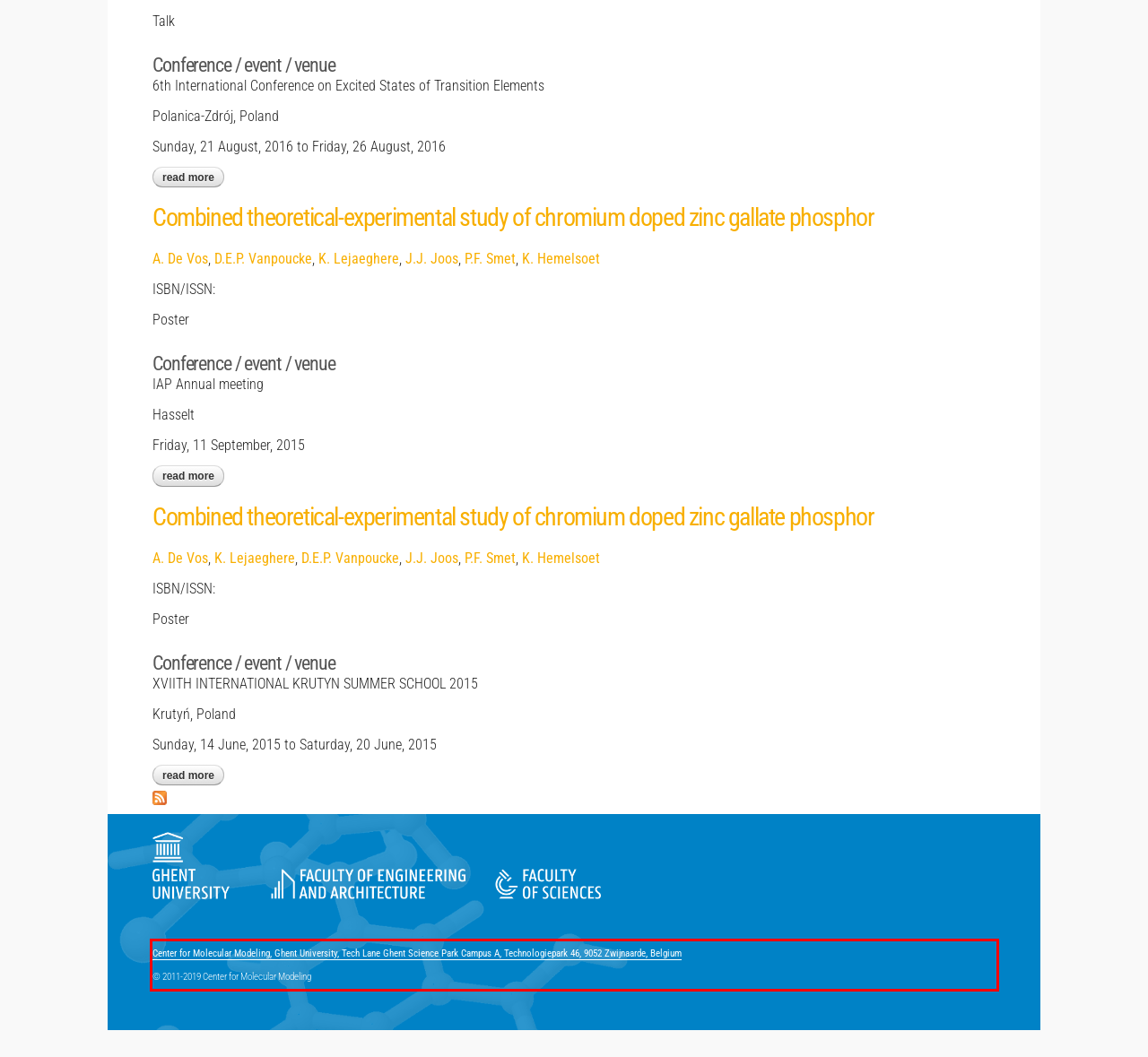Analyze the red bounding box in the provided webpage screenshot and generate the text content contained within.

Center for Molecular Modeling, Ghent University, Tech Lane Ghent Science Park Campus A, Technologiepark 46​, 9052 Zwijnaarde, Belgium © 2011-2019 Center for Molecular Modeling